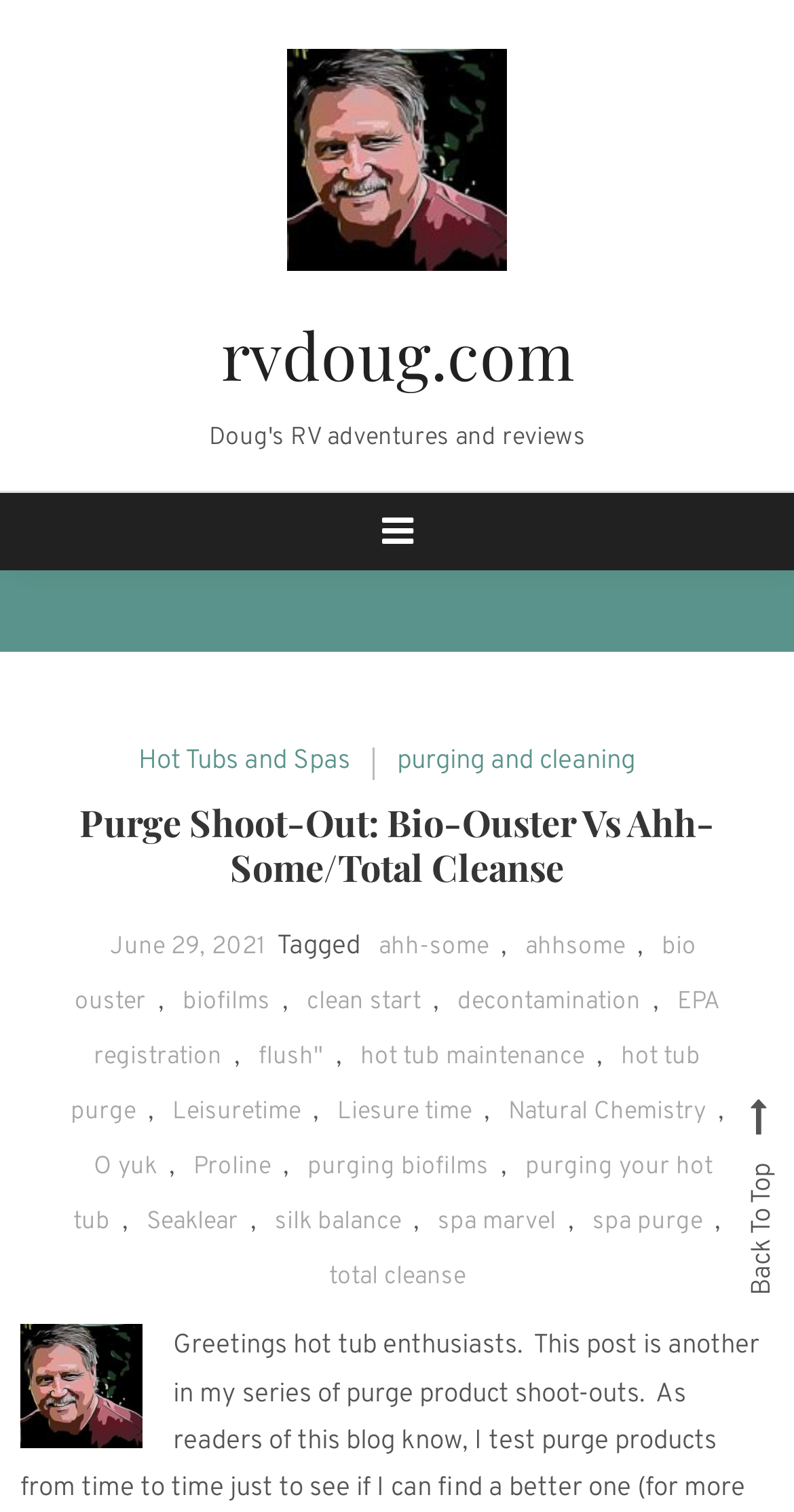What is the purpose of the 'Back To Top' button?
Refer to the image and provide a concise answer in one word or phrase.

To scroll back to the top of the page